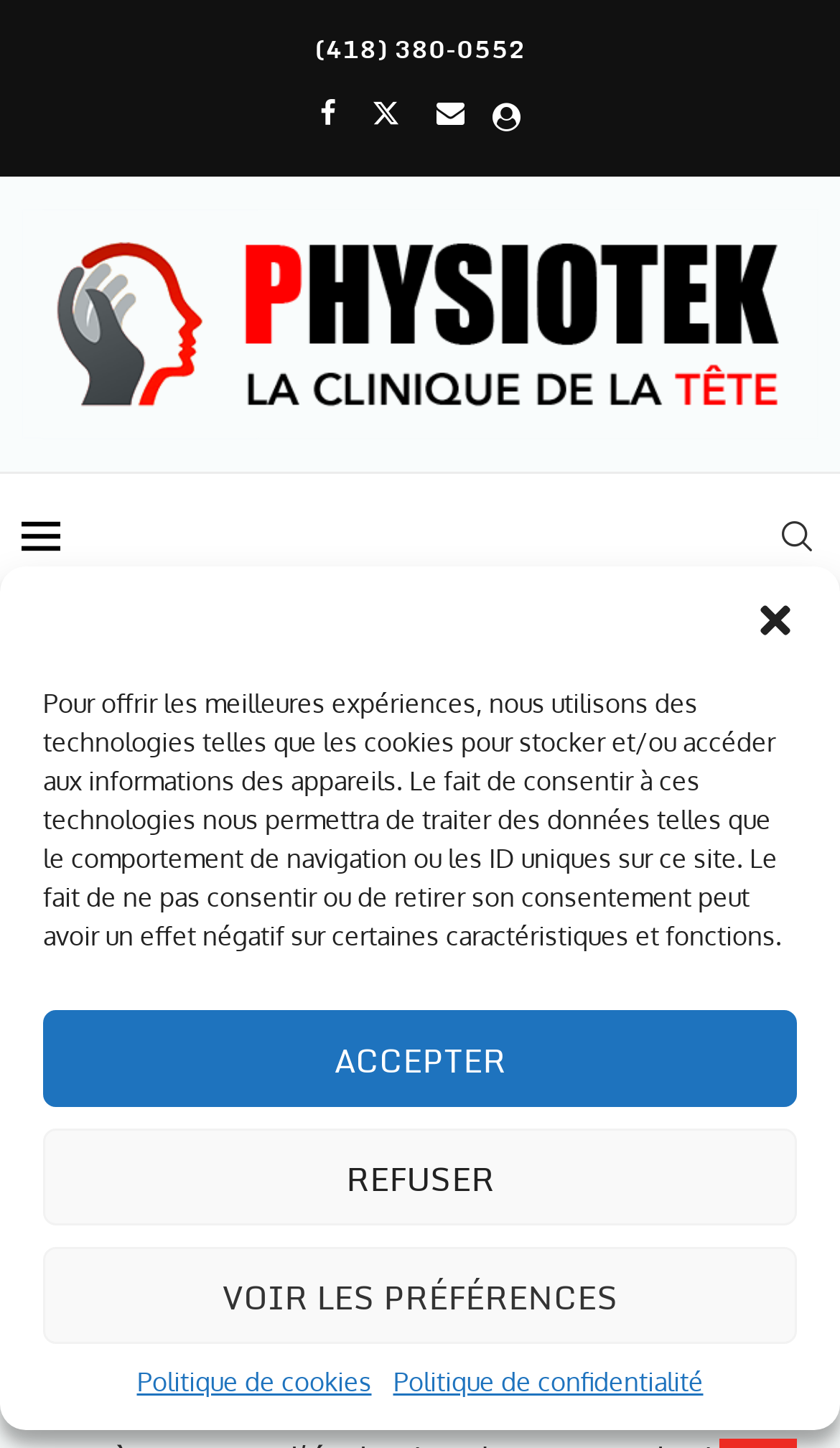What is the estimated reading time of the article?
Please provide a detailed answer to the question.

I found the estimated reading time by looking at the heading of the article, which mentions that the text has an estimated reading time of 3 minutes.